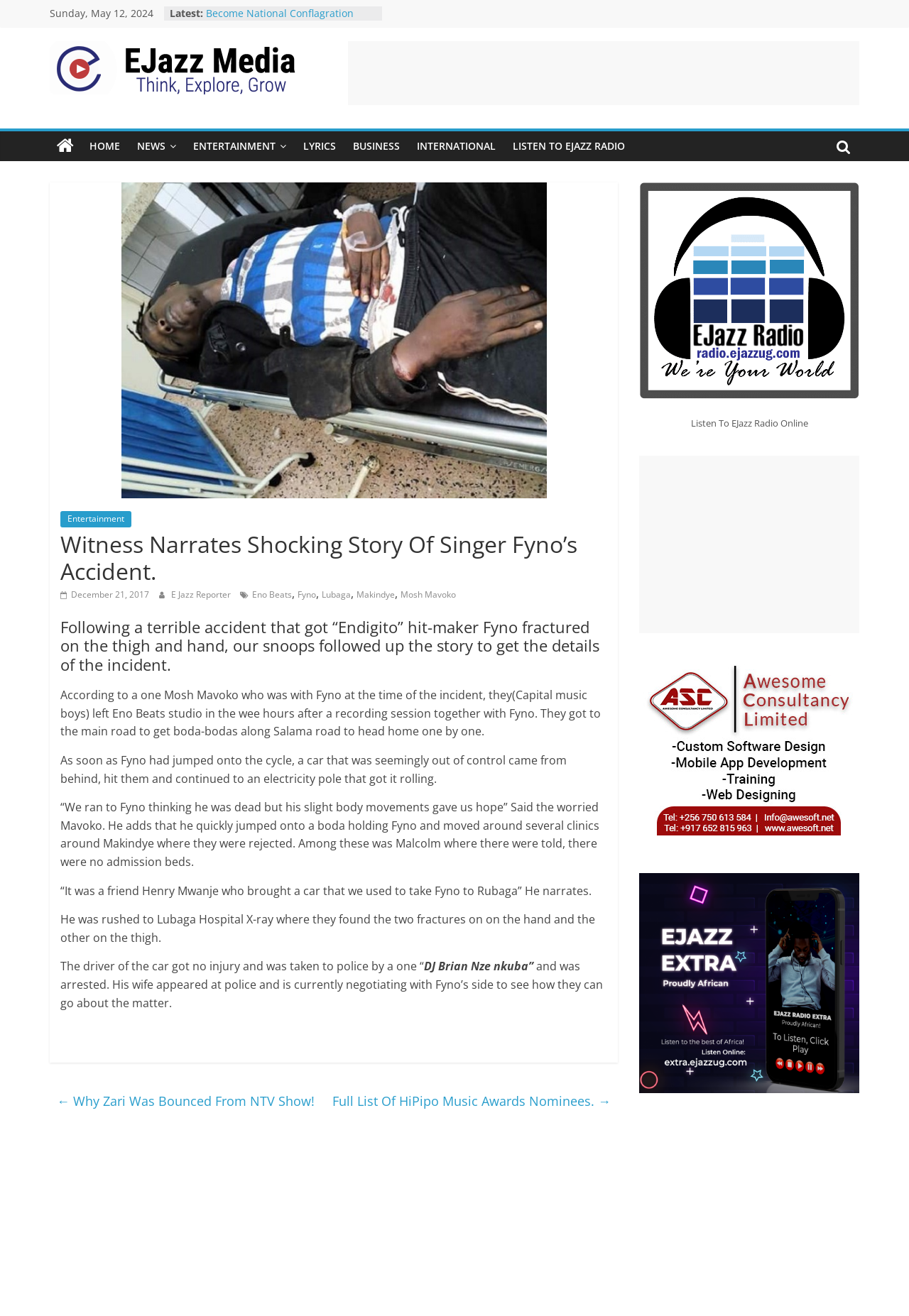Identify the bounding box coordinates for the UI element described by the following text: "Listen To EJazz Radio". Provide the coordinates as four float numbers between 0 and 1, in the format [left, top, right, bottom].

[0.555, 0.1, 0.697, 0.123]